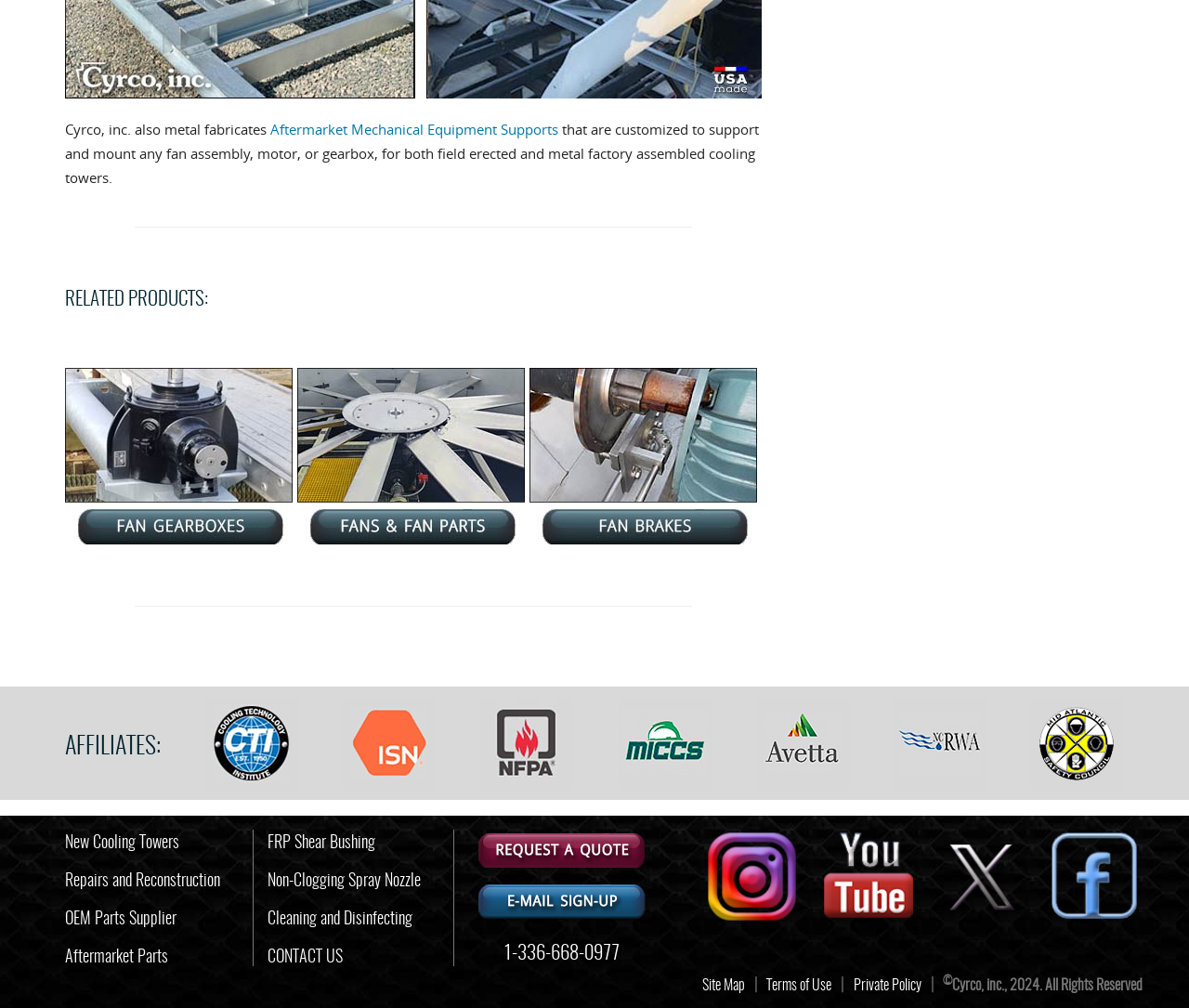How many related products are listed?
Your answer should be a single word or phrase derived from the screenshot.

3